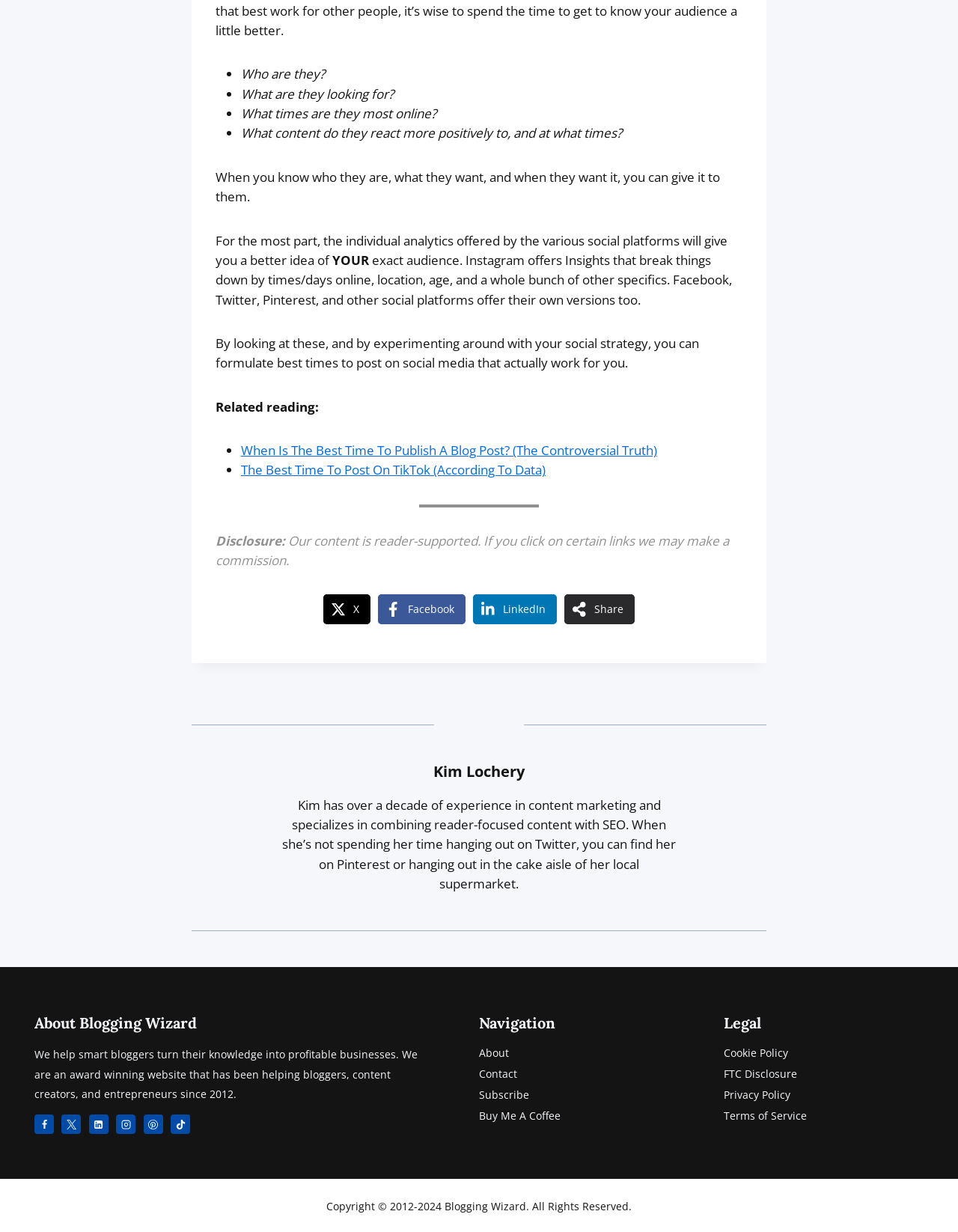Who is the author of the article?
Based on the screenshot, provide your answer in one word or phrase.

Kim Lochery